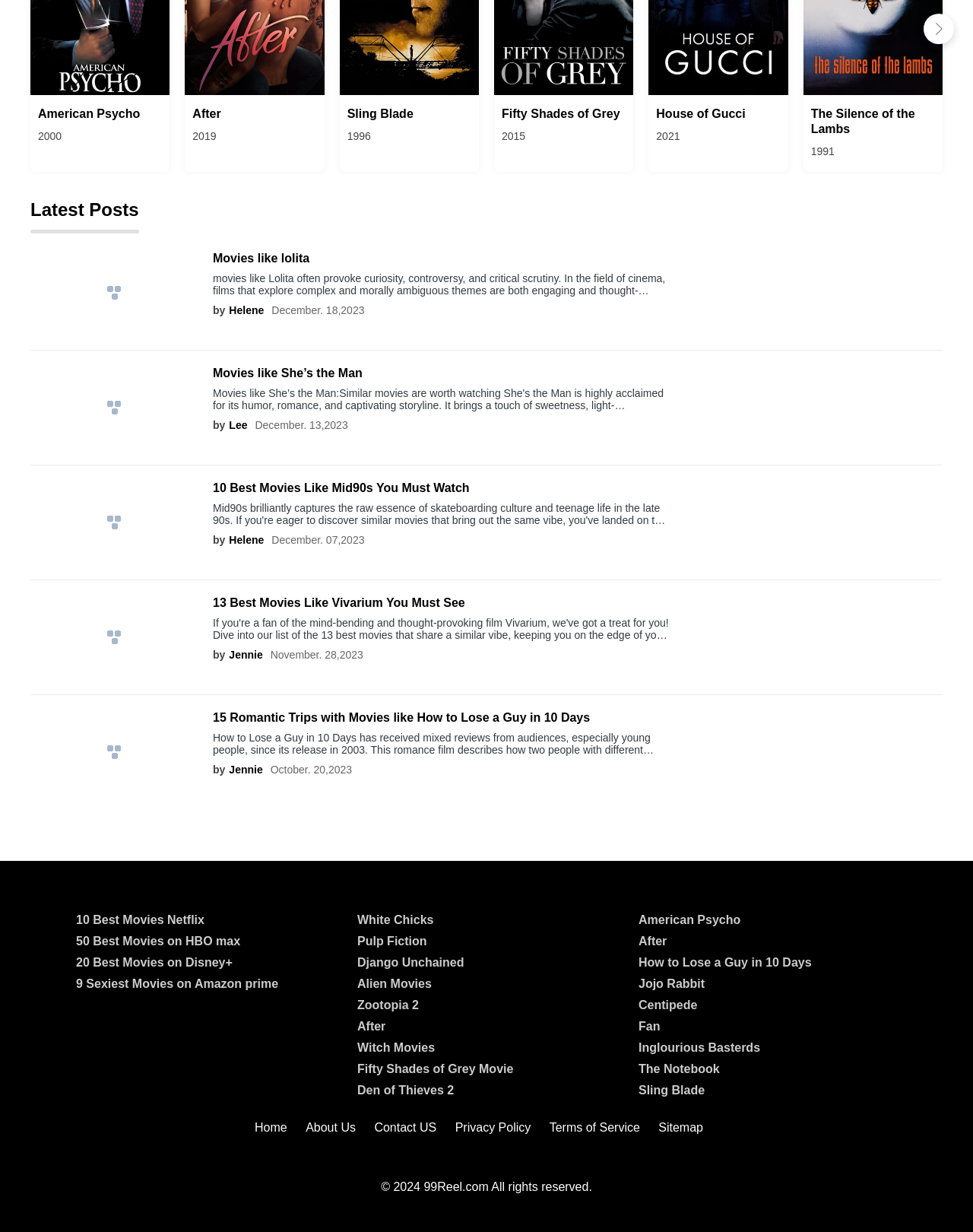Provide the bounding box coordinates of the HTML element described by the text: "10 Best Movies Netflix". The coordinates should be in the format [left, top, right, bottom] with values between 0 and 1.

[0.078, 0.74, 0.344, 0.753]